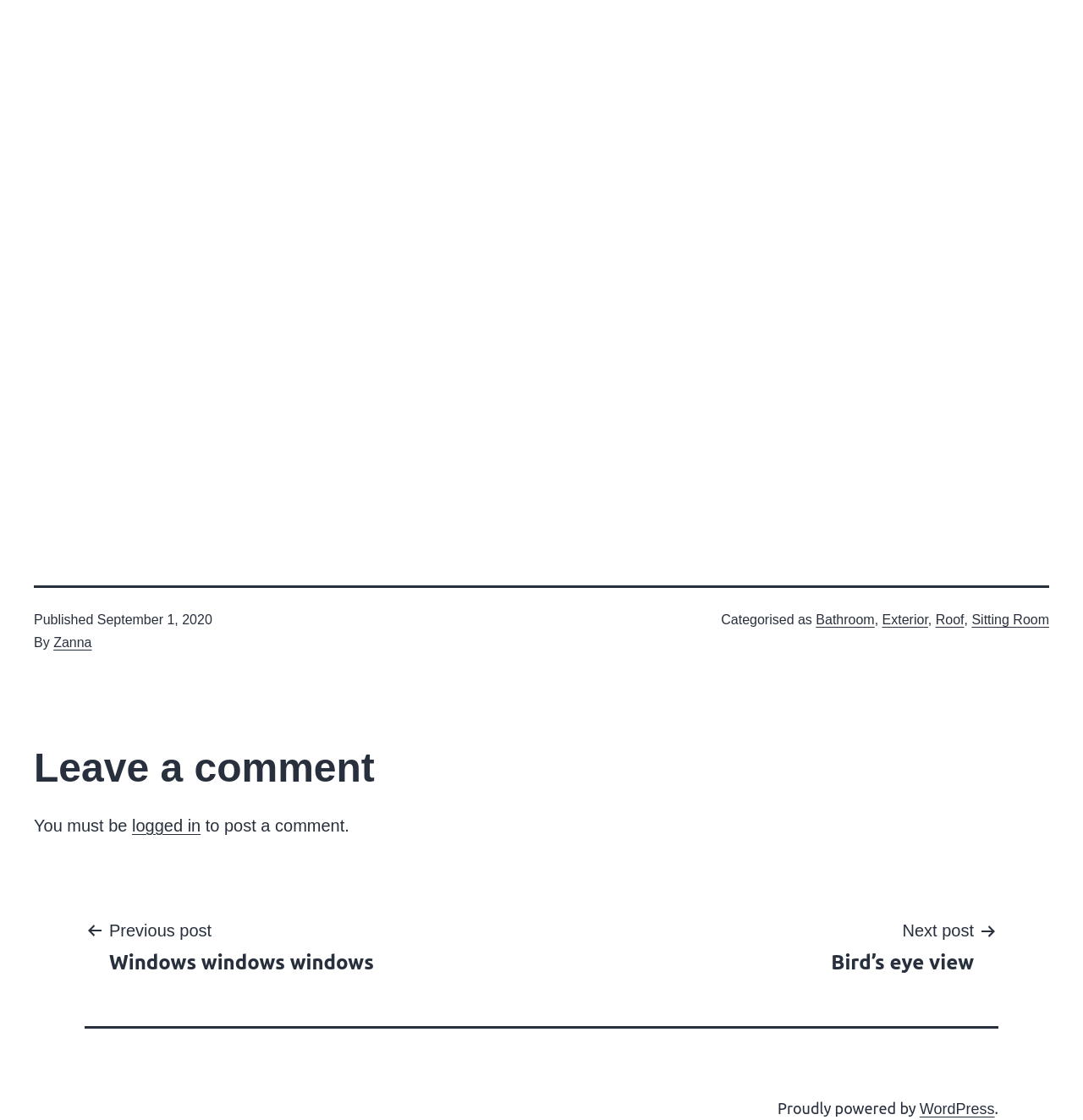Locate the bounding box coordinates of the element you need to click to accomplish the task described by this instruction: "Click on the 'Previous post Windows windows windows' link".

[0.078, 0.818, 0.368, 0.871]